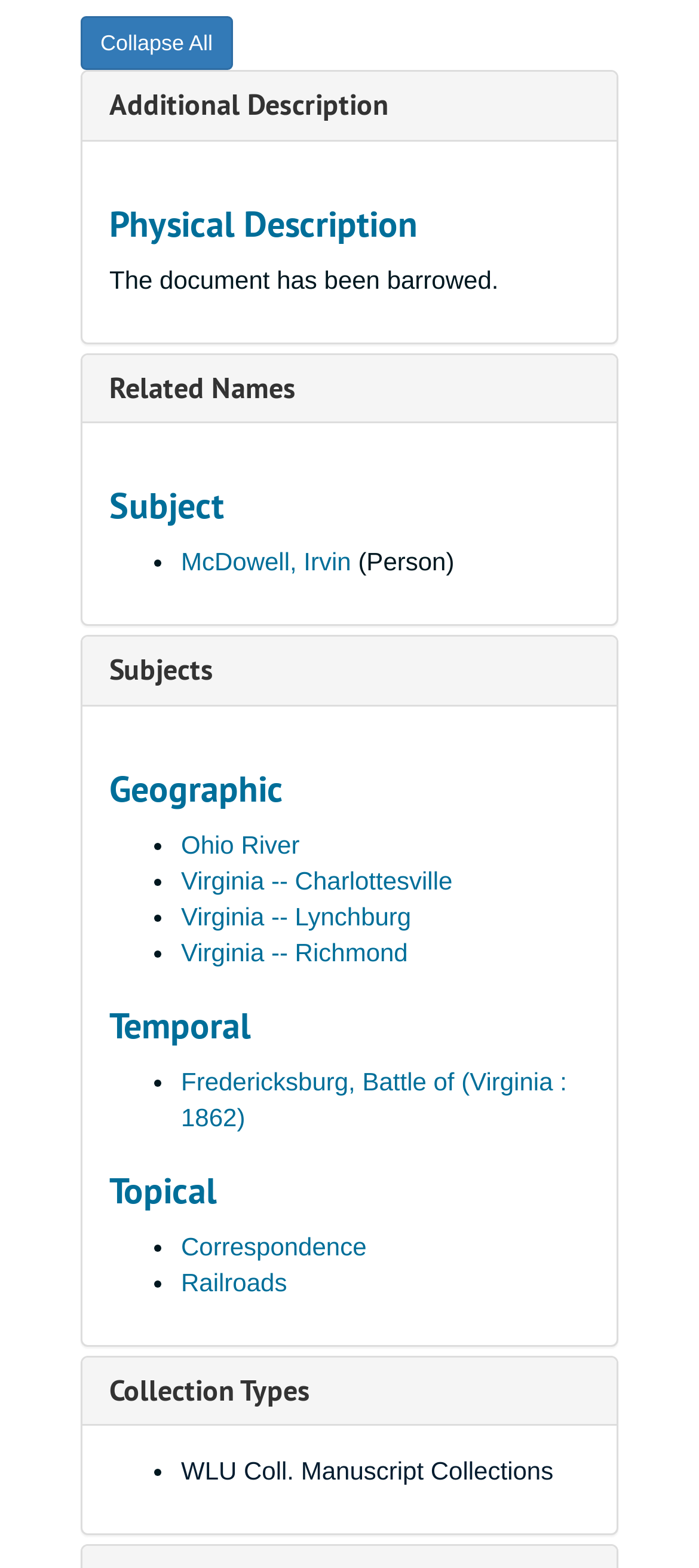Find and provide the bounding box coordinates for the UI element described here: "WLU Coll. Manuscript Collections". The coordinates should be given as four float numbers between 0 and 1: [left, top, right, bottom].

[0.259, 0.929, 0.792, 0.948]